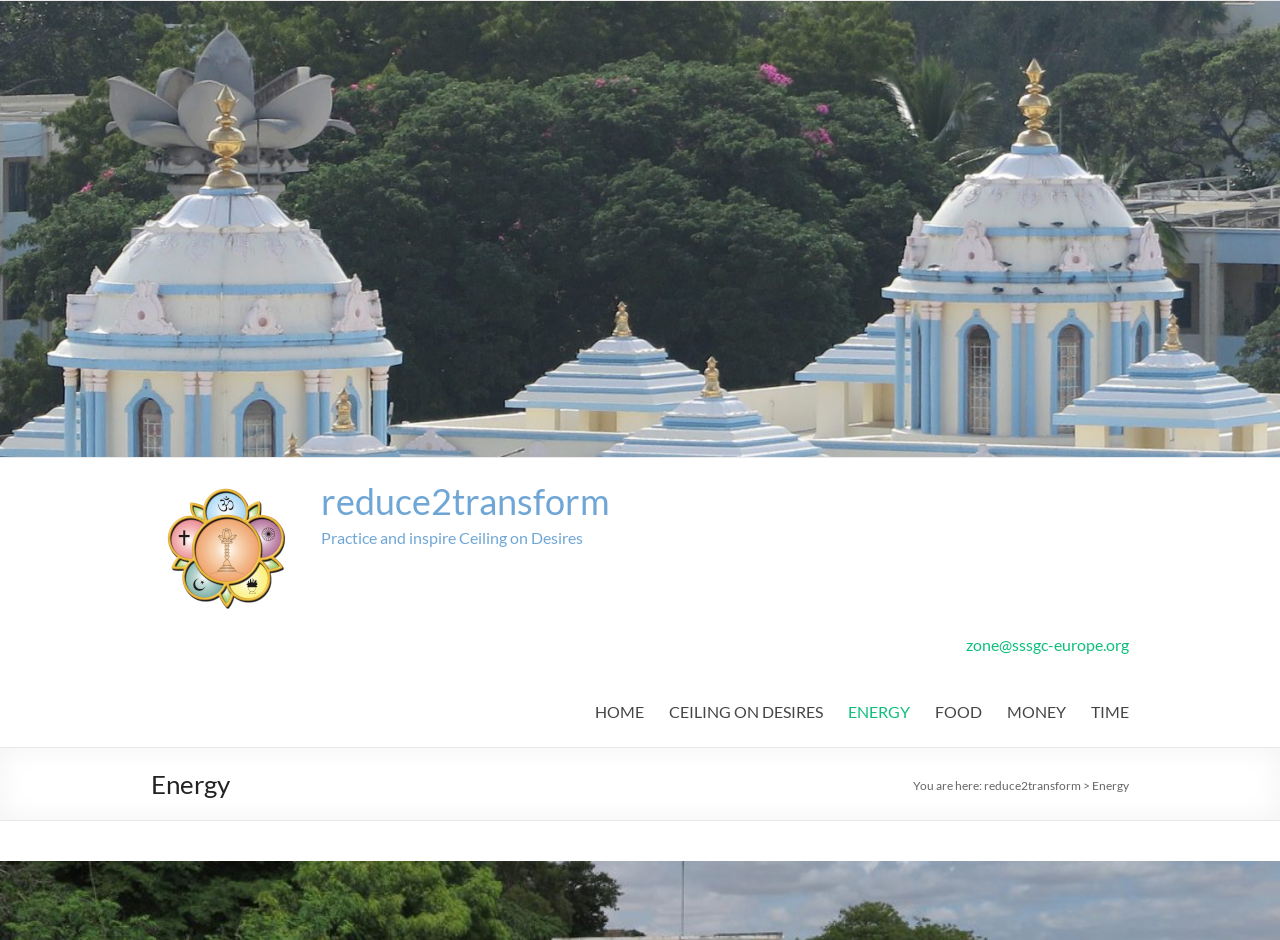Calculate the bounding box coordinates of the UI element given the description: "CEILING ON DESIRES".

[0.523, 0.741, 0.643, 0.773]